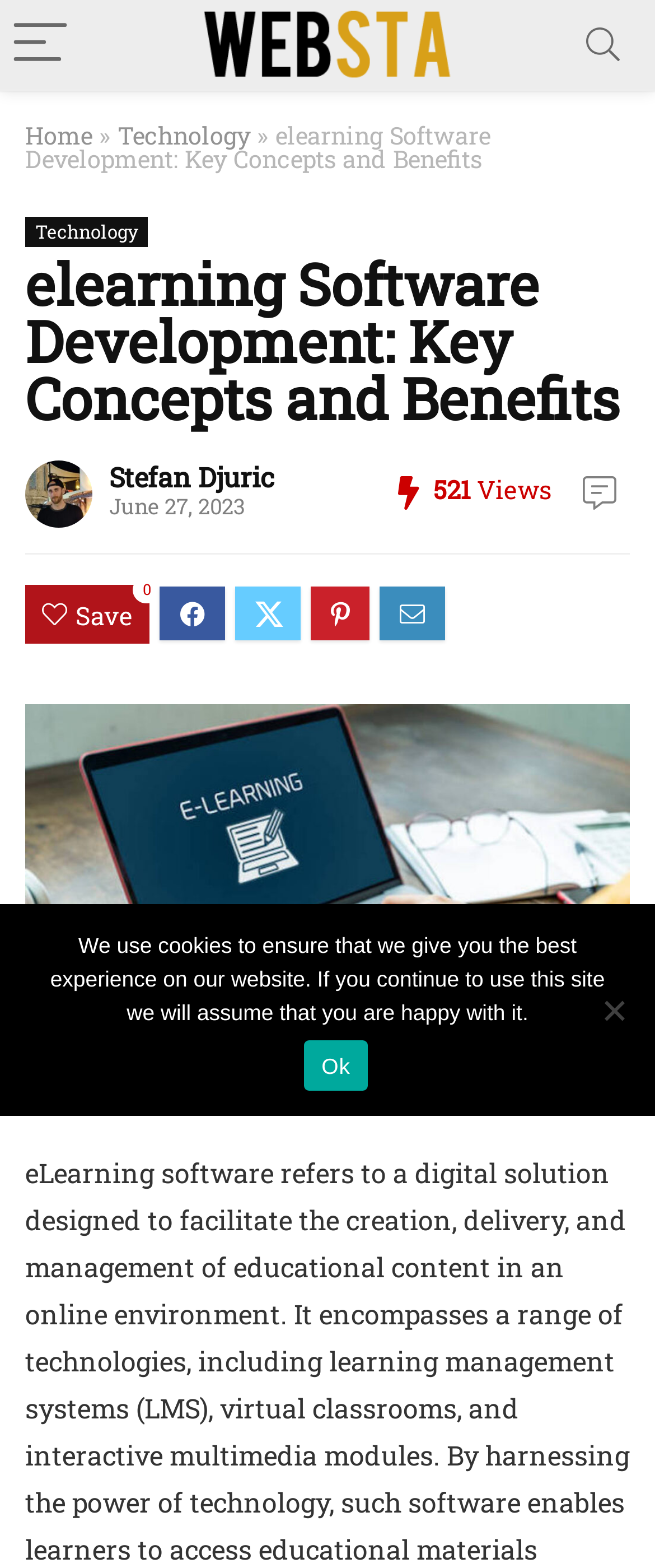Describe the webpage in detail, including text, images, and layout.

The webpage is about eLearning software development, specifically discussing key concepts and benefits. At the top left corner, there is a menu button accompanied by two images, one of which is the logo "WebSta.ME". On the top right corner, there is a search button. Below the menu button, there are navigation links, including "Home" and "Technology", separated by a right-pointing arrow symbol.

The main content of the webpage is headed by a title "eLearning Software Development: Key Concepts and Benefits", which is also a link. Below the title, there is a link to the author "Stefan Djuric", accompanied by a small image of the author. The publication date "June 27, 2023" and the number of views "521" are displayed nearby.

The main content area is dominated by a large figure, which takes up most of the page. There is a "Save" button located above the figure. At the bottom of the page, there is a cookie notice dialog box, which is not currently in focus. The dialog box informs users that the website uses cookies and provides options to accept or decline.